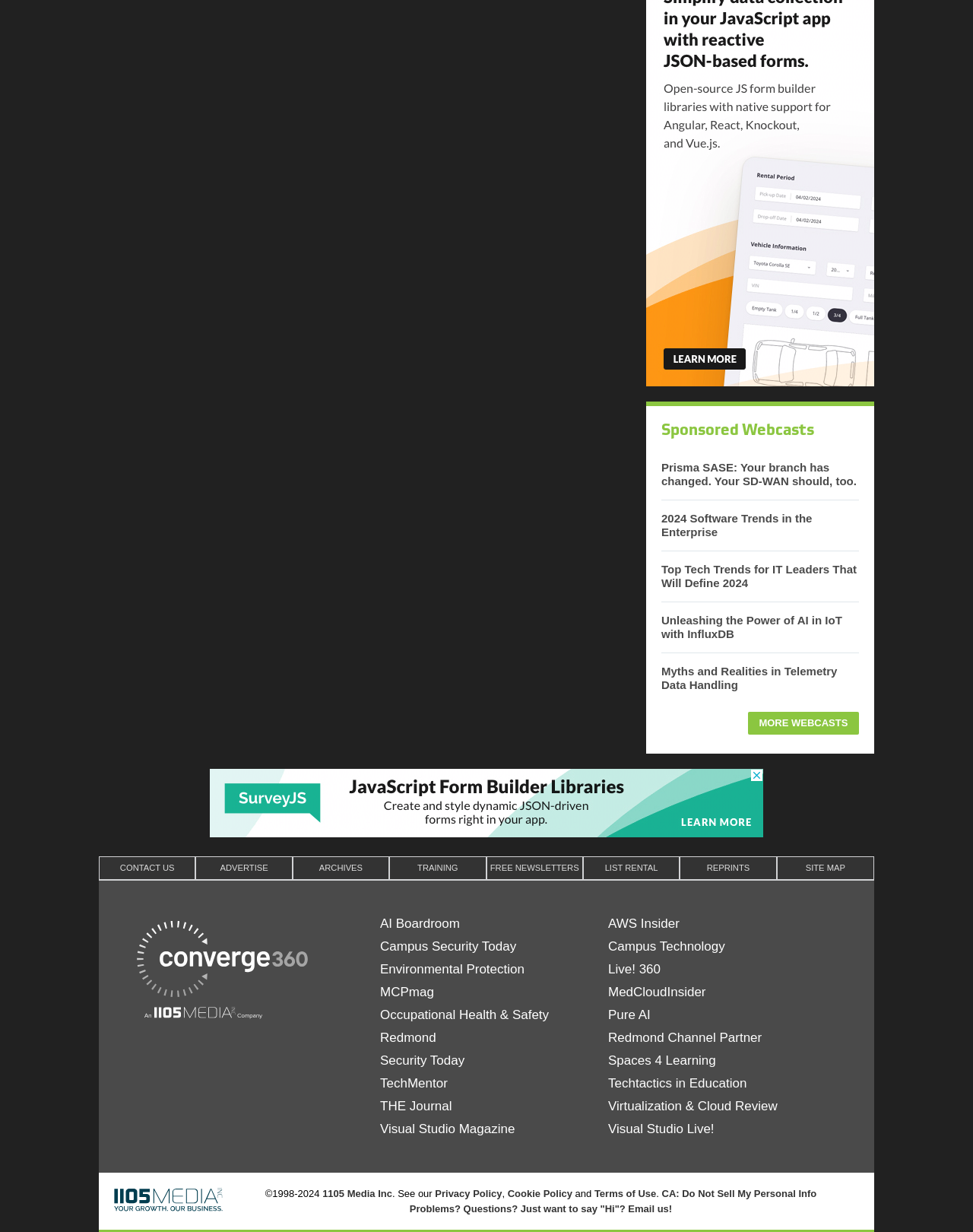Based on the element description "Redmond Channel Partner", predict the bounding box coordinates of the UI element.

[0.625, 0.834, 0.859, 0.852]